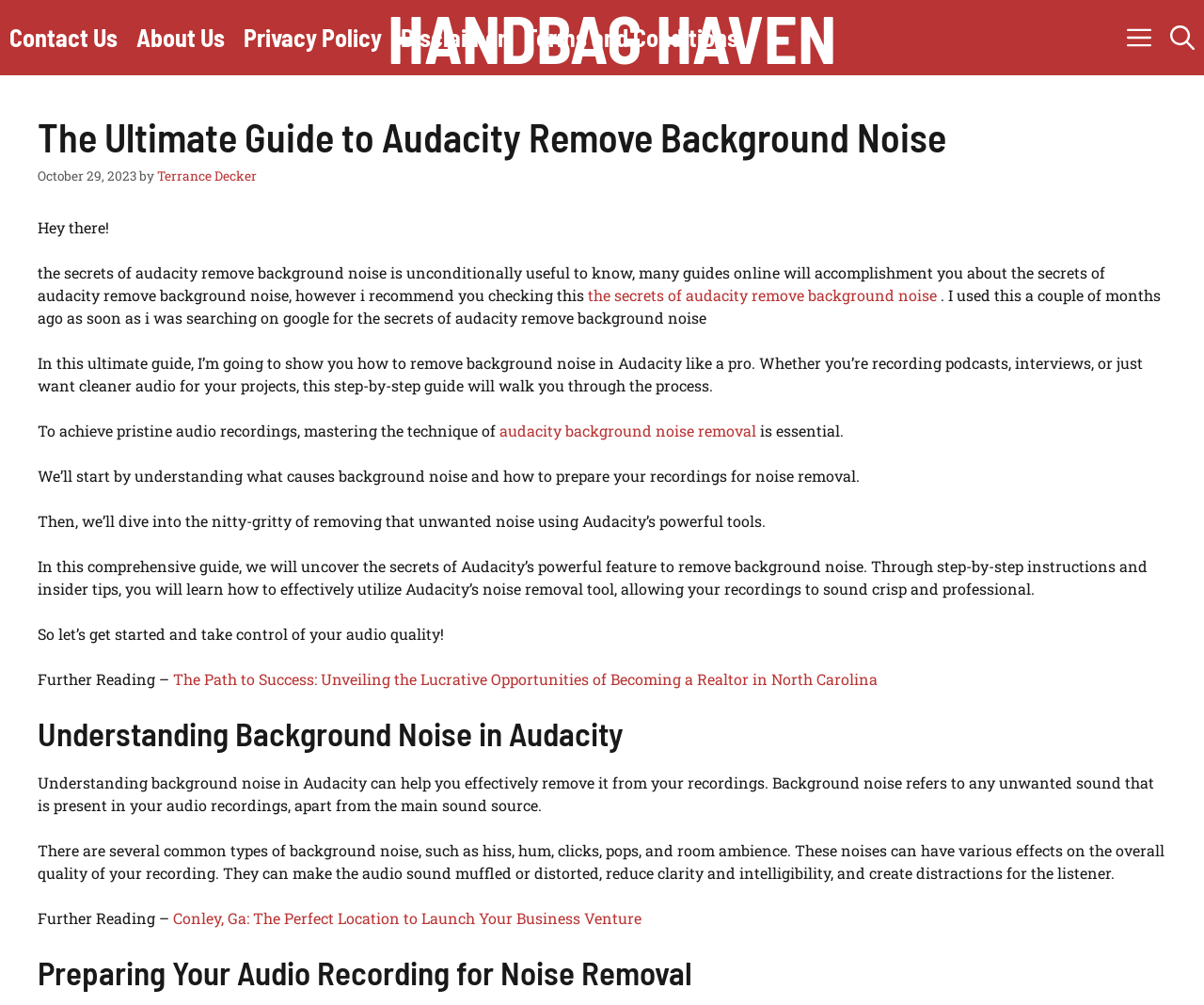Please give a short response to the question using one word or a phrase:
What is the tone of this webpage?

Informative and helpful